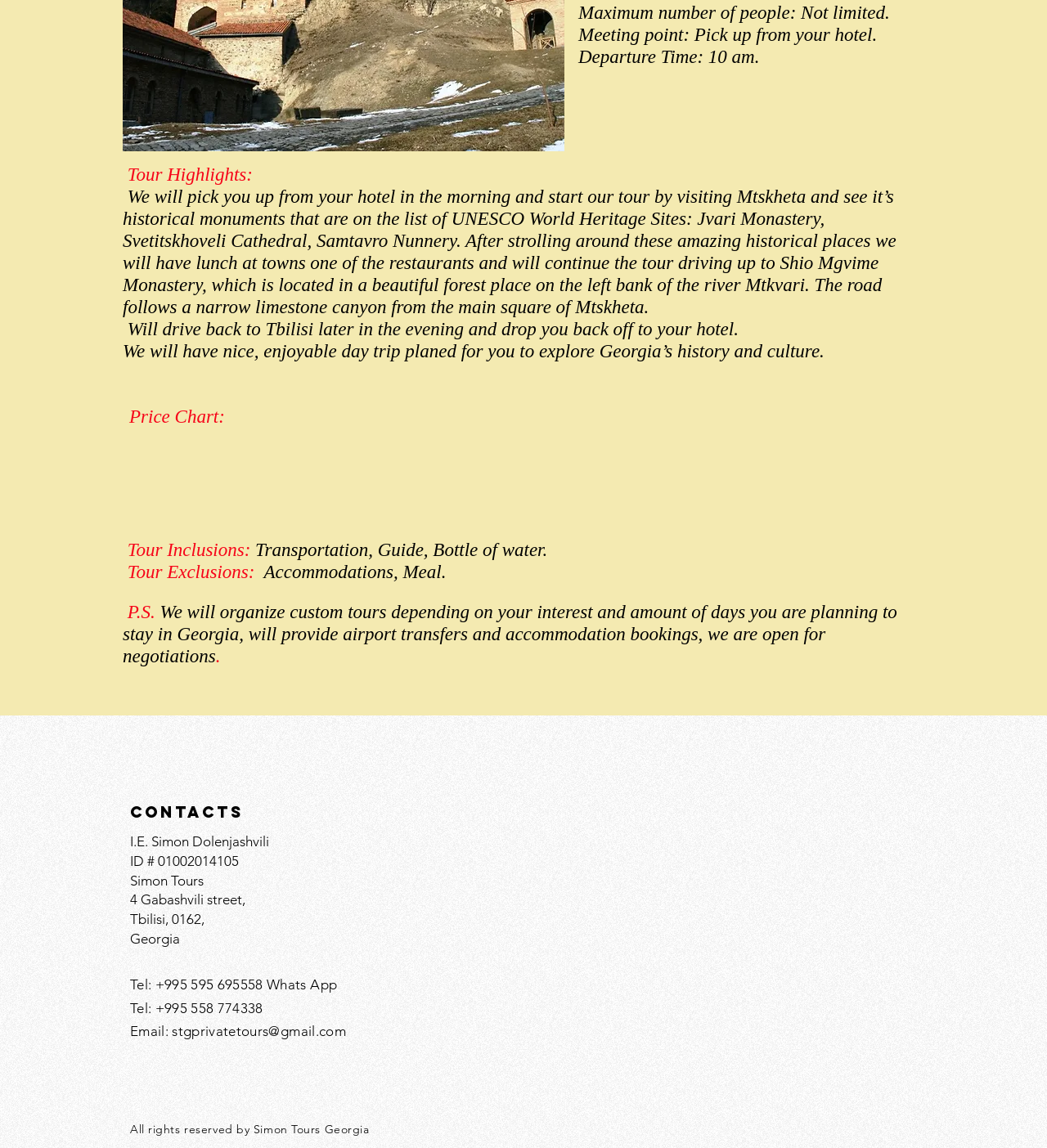Identify the bounding box for the described UI element: "aria-label="Trip Advisor"".

[0.191, 0.921, 0.212, 0.94]